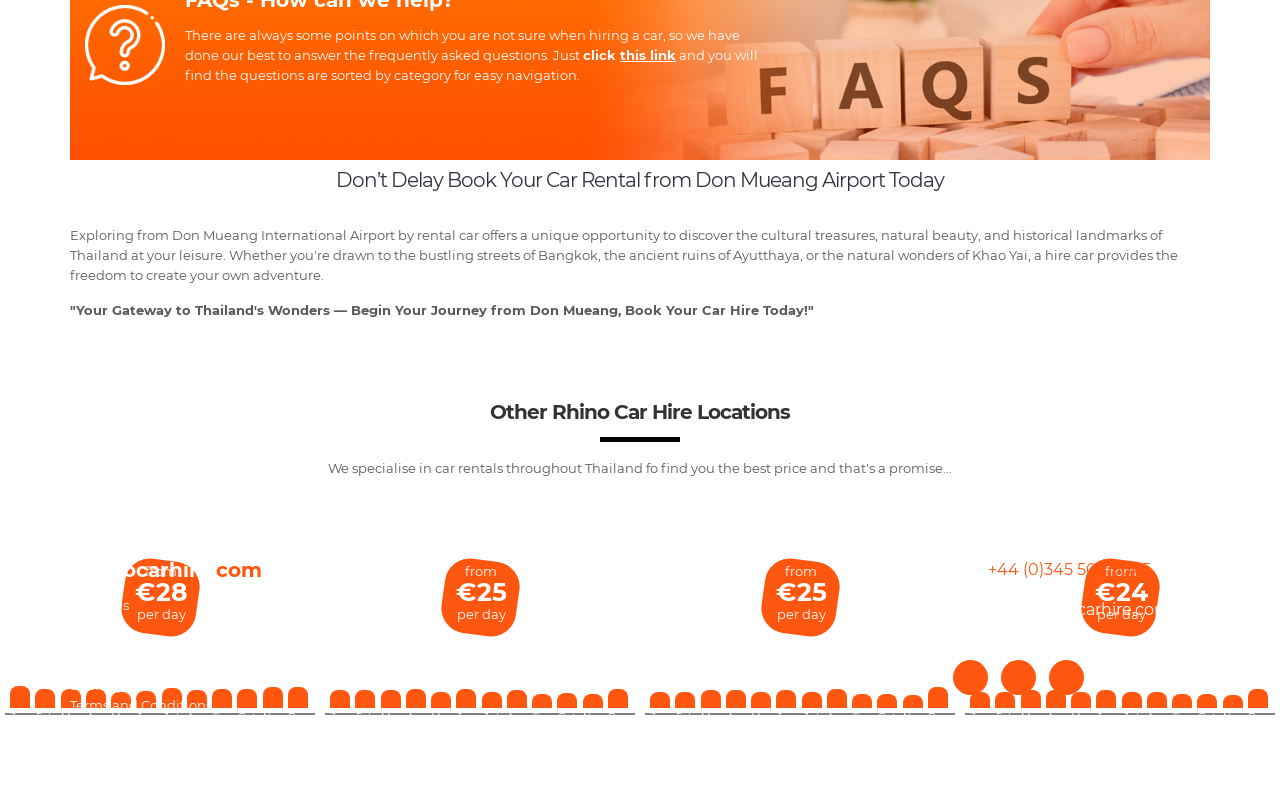Find the bounding box coordinates for the area that should be clicked to accomplish the instruction: "click the FAQ link".

[0.066, 0.045, 0.129, 0.065]